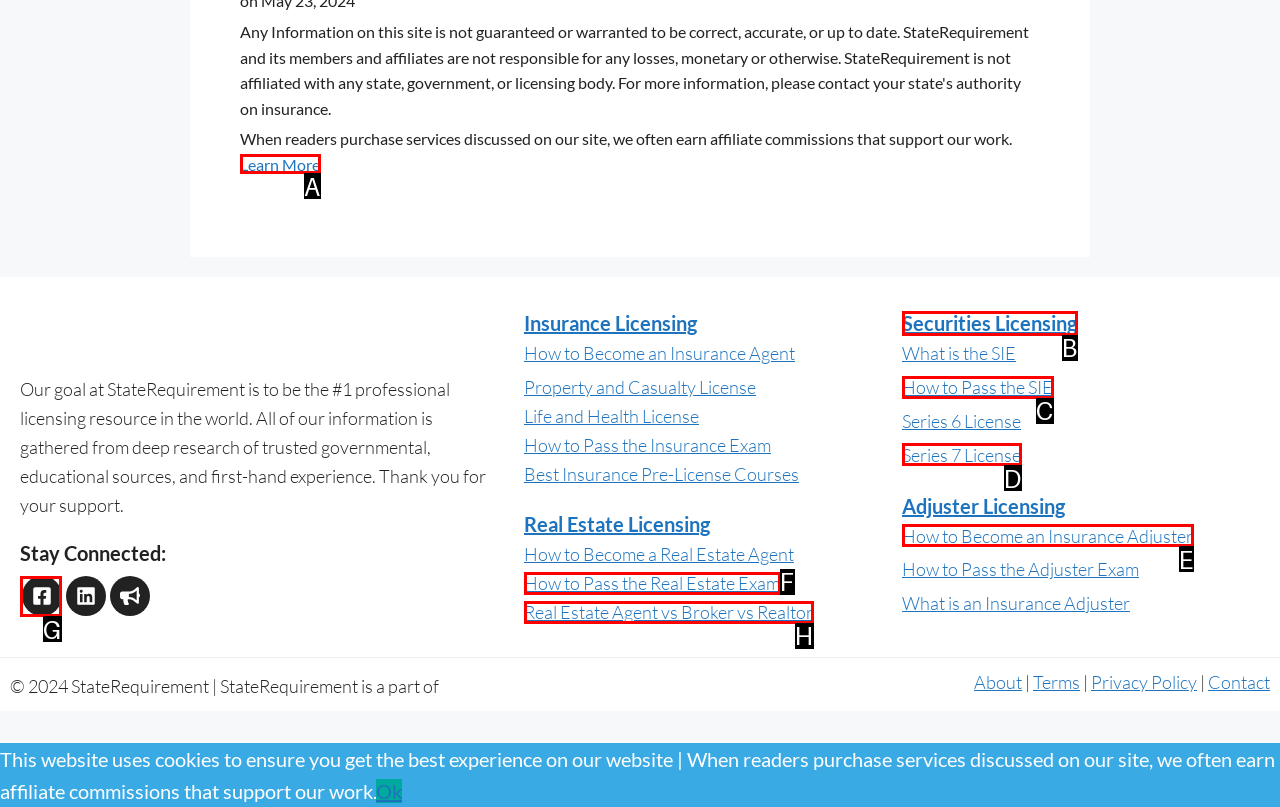Point out the HTML element I should click to achieve the following task: Follow StateRequirement on social media Provide the letter of the selected option from the choices.

G